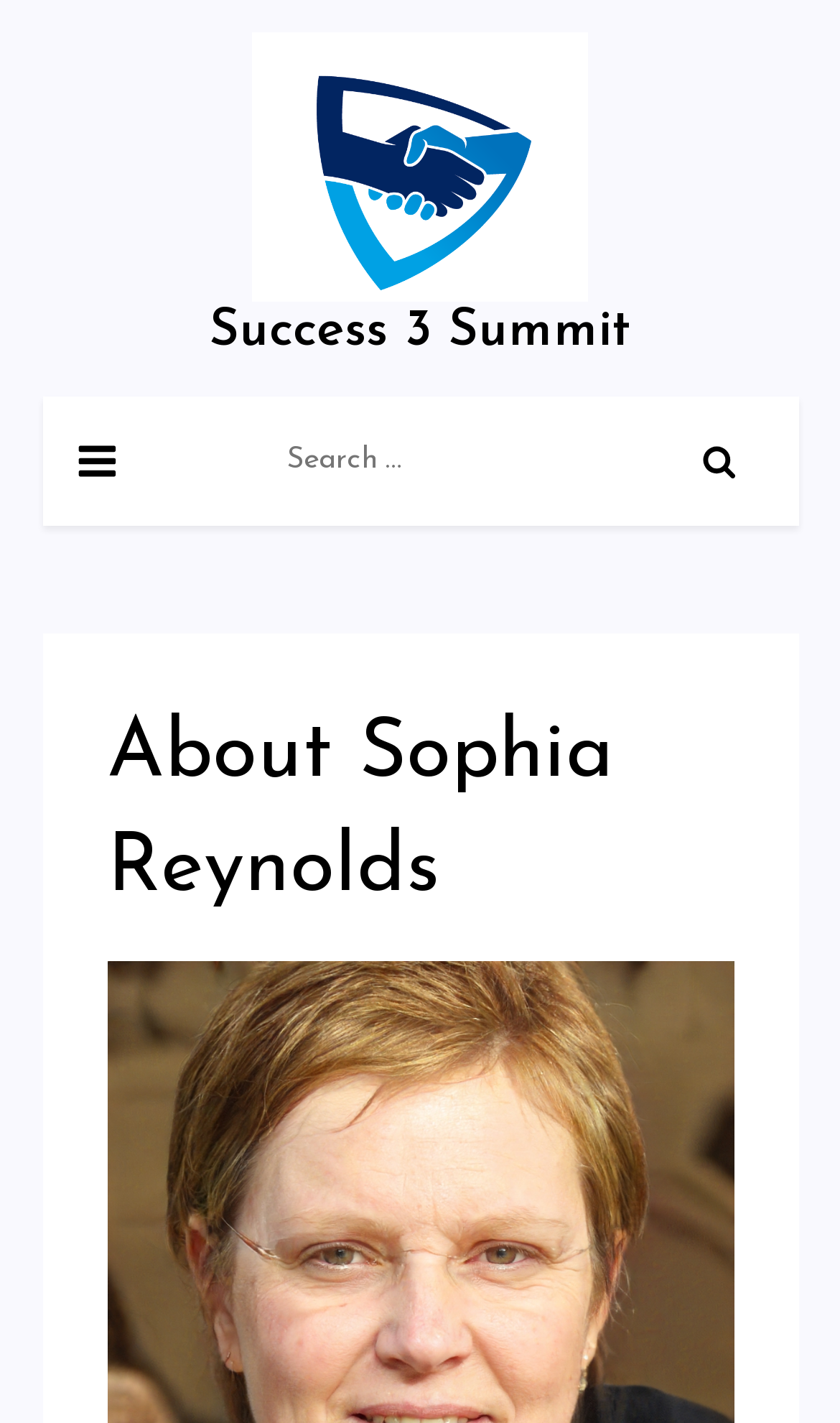What is the logo of the Success 3 Summit?
Refer to the image and offer an in-depth and detailed answer to the question.

There are two links with the text 'Success 3 Summit' and one of them has an image with the same text, which suggests that it is the logo of the Success 3 Summit.